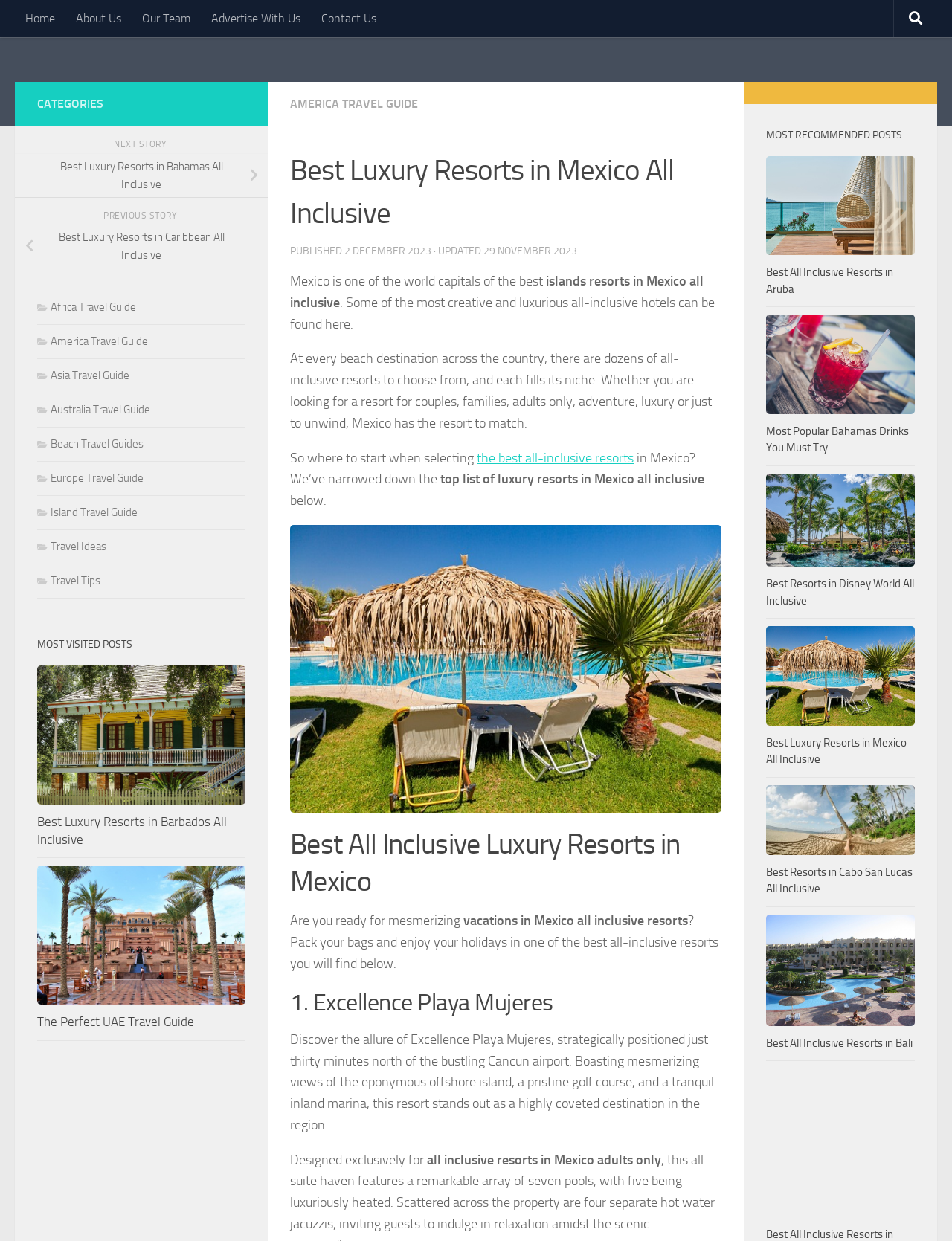Examine the screenshot and answer the question in as much detail as possible: What is the name of the first resort mentioned?

The first resort mentioned is Excellence Playa Mujeres, as indicated by the heading '1. Excellence Playa Mujeres' and the subsequent text describing the resort.